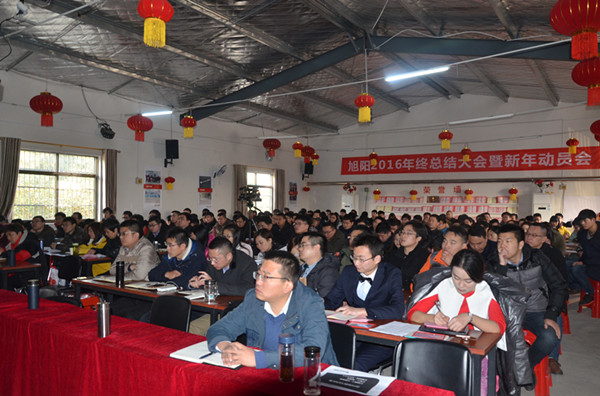Paint a vivid picture with your description of the image.

The image depicts a large gathering at the Xuyang Company’s year-end summary meeting and New Year mobilization event, held on January 1, 2017. Attendees are seated and focused, with many participating actively as they listen to speeches and engage in discussions. The atmosphere is formal, highlighted by the presence of a red and gold color theme, typical of Chinese New Year celebrations, with lanterns adorning the ceiling.

In the foreground, a diverse group of individuals, including men and women in formal attire, can be seen writing notes and paying attention to the proceedings, indicating a strong sense of commitment and participation in the company's vision. The setting is well-organized, with tables lined with black chairs and a bright, open space, allowing for ample seating. 

On the wall in the background, a banner announces the event, emphasizing its significance to the participants and reflecting the important themes presented by the company's leadership during the meeting. This gathering illustrates the dedication of Xuyang’s staff and their alignment with the company's goals for the upcoming year.